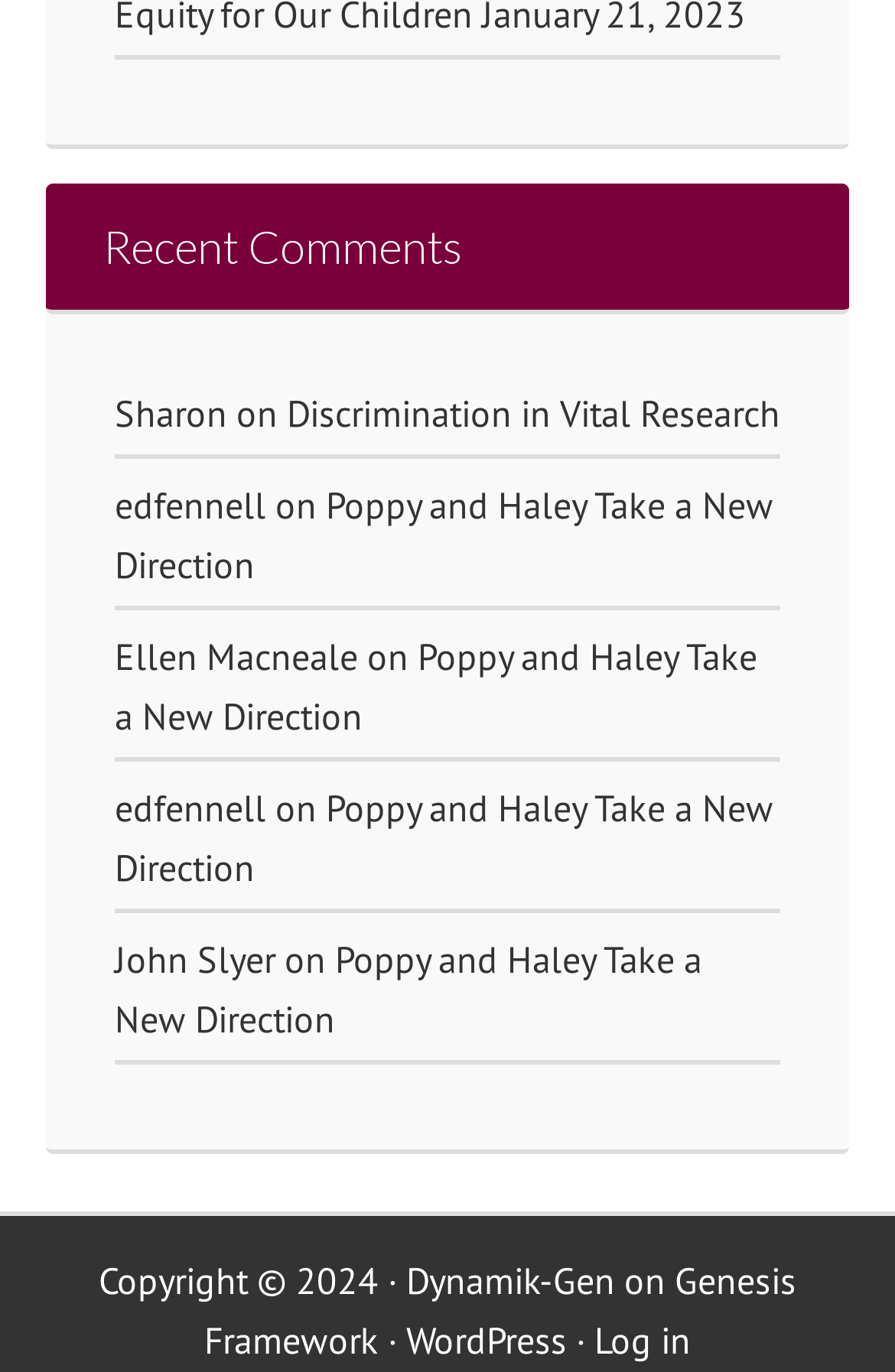For the given element description Discrimination in Vital Research, determine the bounding box coordinates of the UI element. The coordinates should follow the format (top-left x, top-left y, bottom-right x, bottom-right y) and be within the range of 0 to 1.

[0.321, 0.284, 0.872, 0.317]